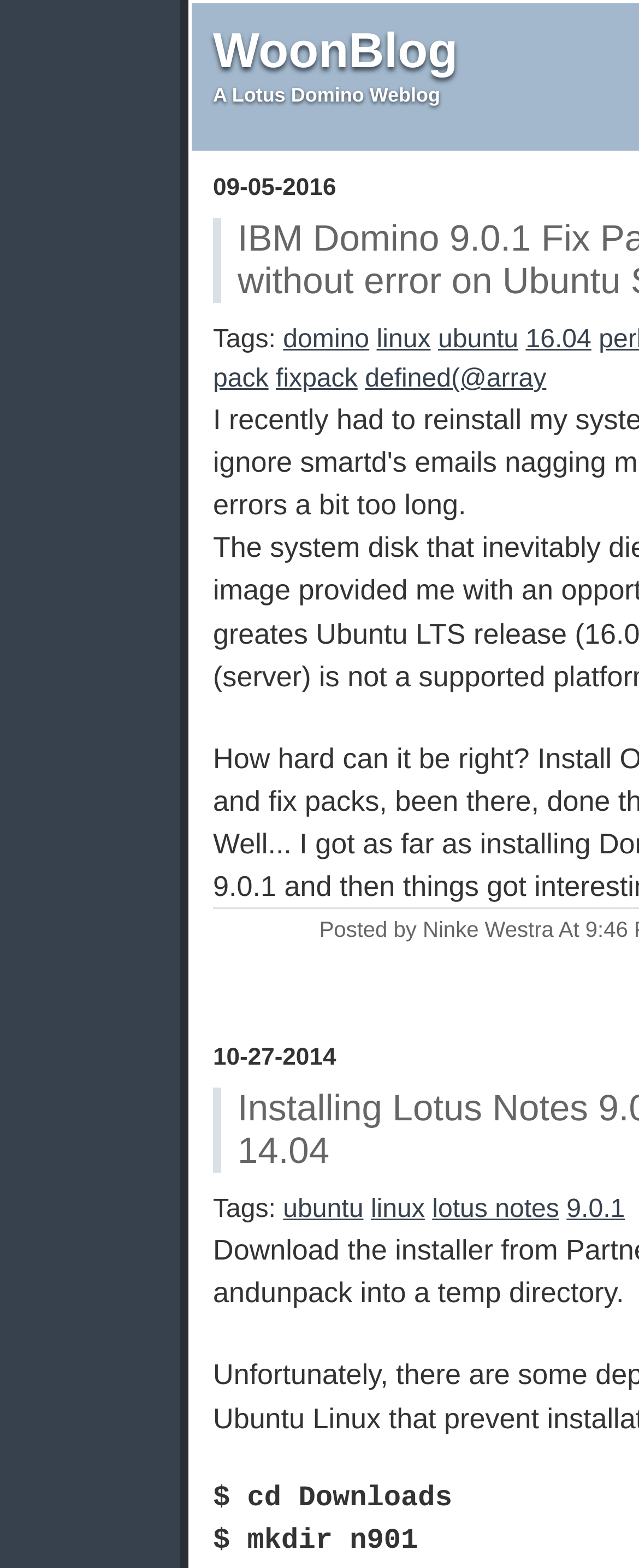What is the format of the text blocks?
Please give a detailed and elaborate explanation in response to the question.

The text blocks on the webpage, such as '$ cd Downloads' and '$ mkdir n901', are formatted to resemble terminal commands, with a dollar sign at the beginning and a space before the command, indicating that they are meant to be executed in a terminal or command prompt.